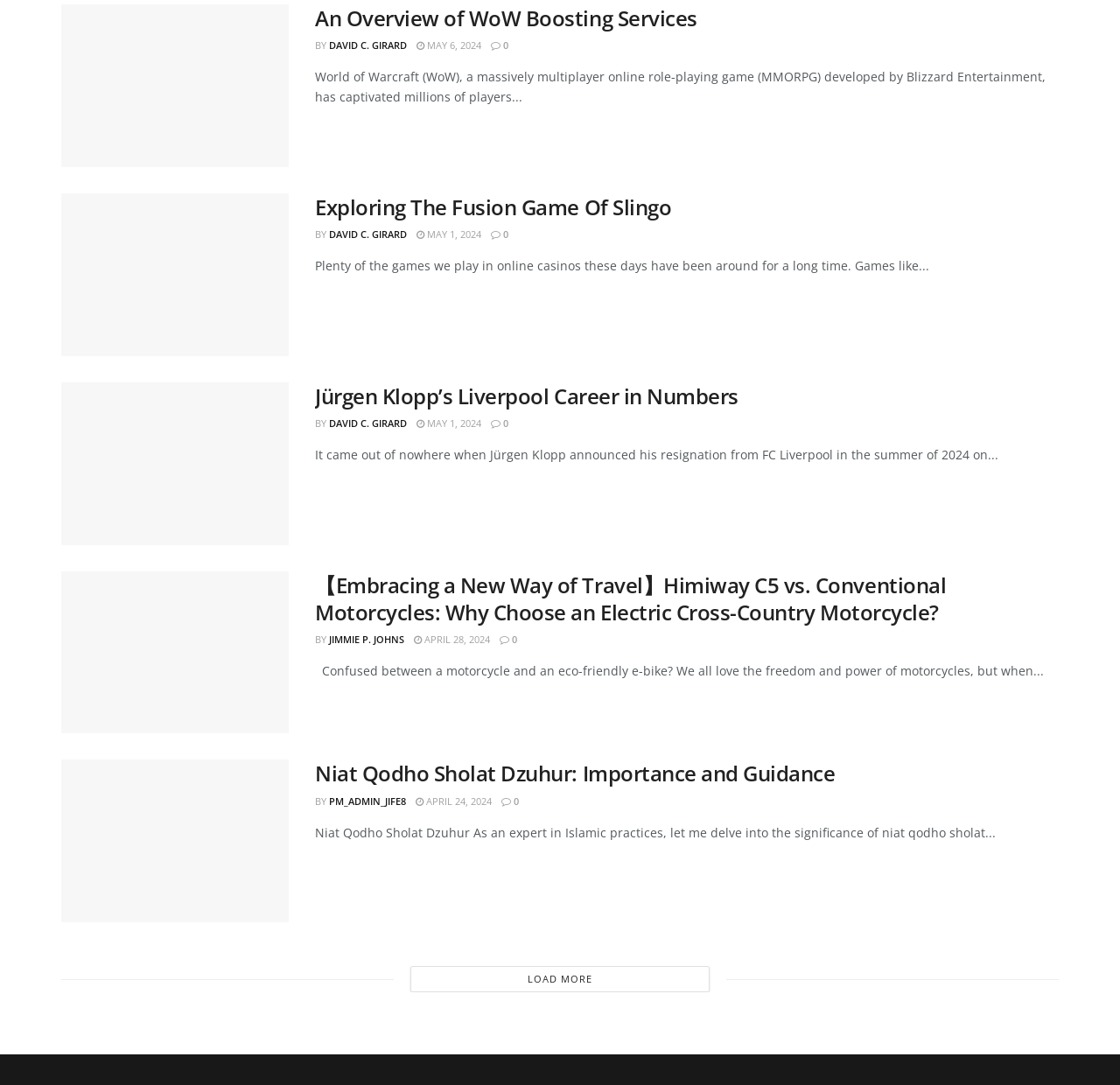What is the date of the third article?
Based on the image, provide your answer in one word or phrase.

MAY 1, 2024